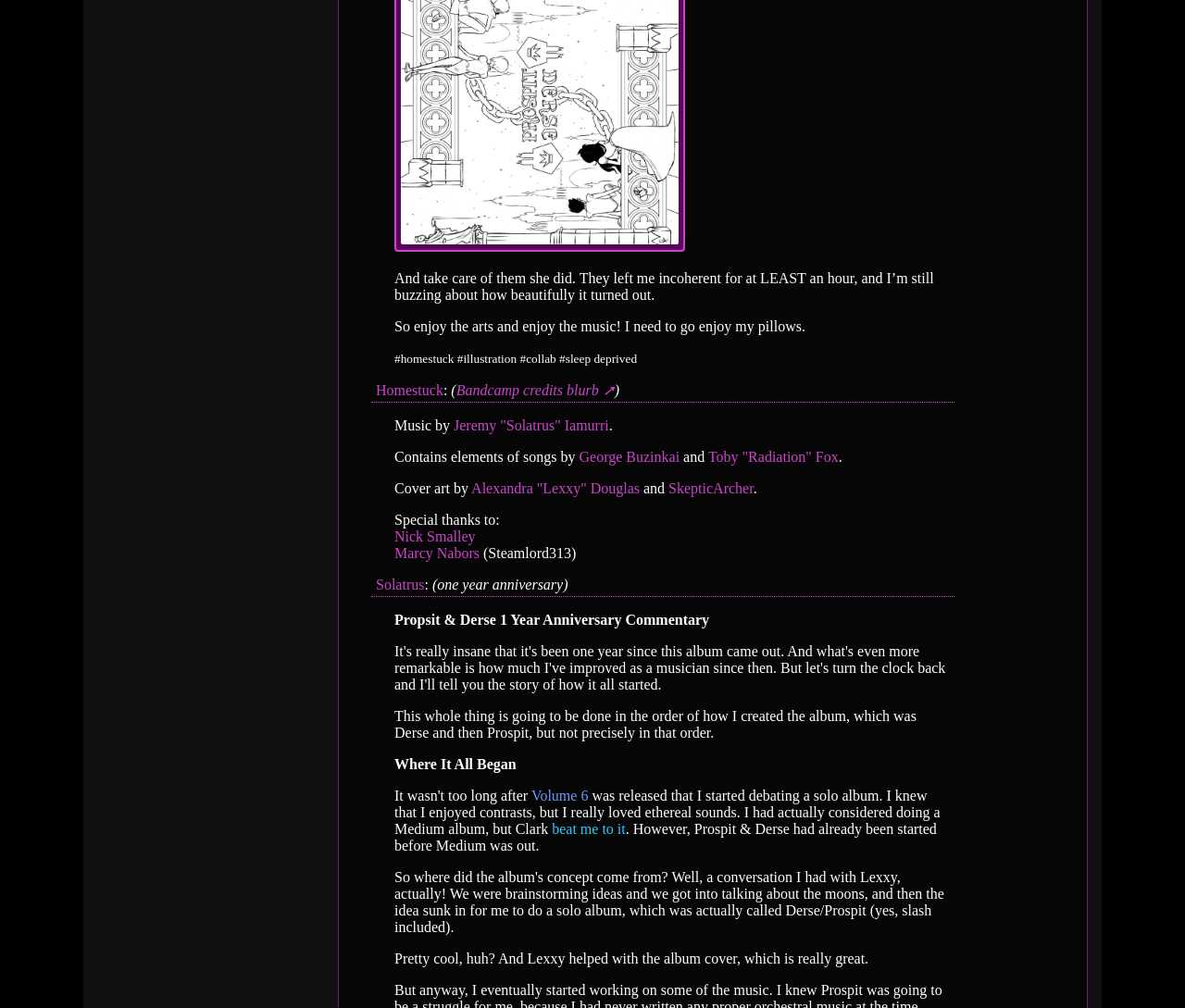Find the bounding box coordinates for the area you need to click to carry out the instruction: "View the Volume 6 link". The coordinates should be four float numbers between 0 and 1, indicated as [left, top, right, bottom].

[0.448, 0.781, 0.496, 0.797]